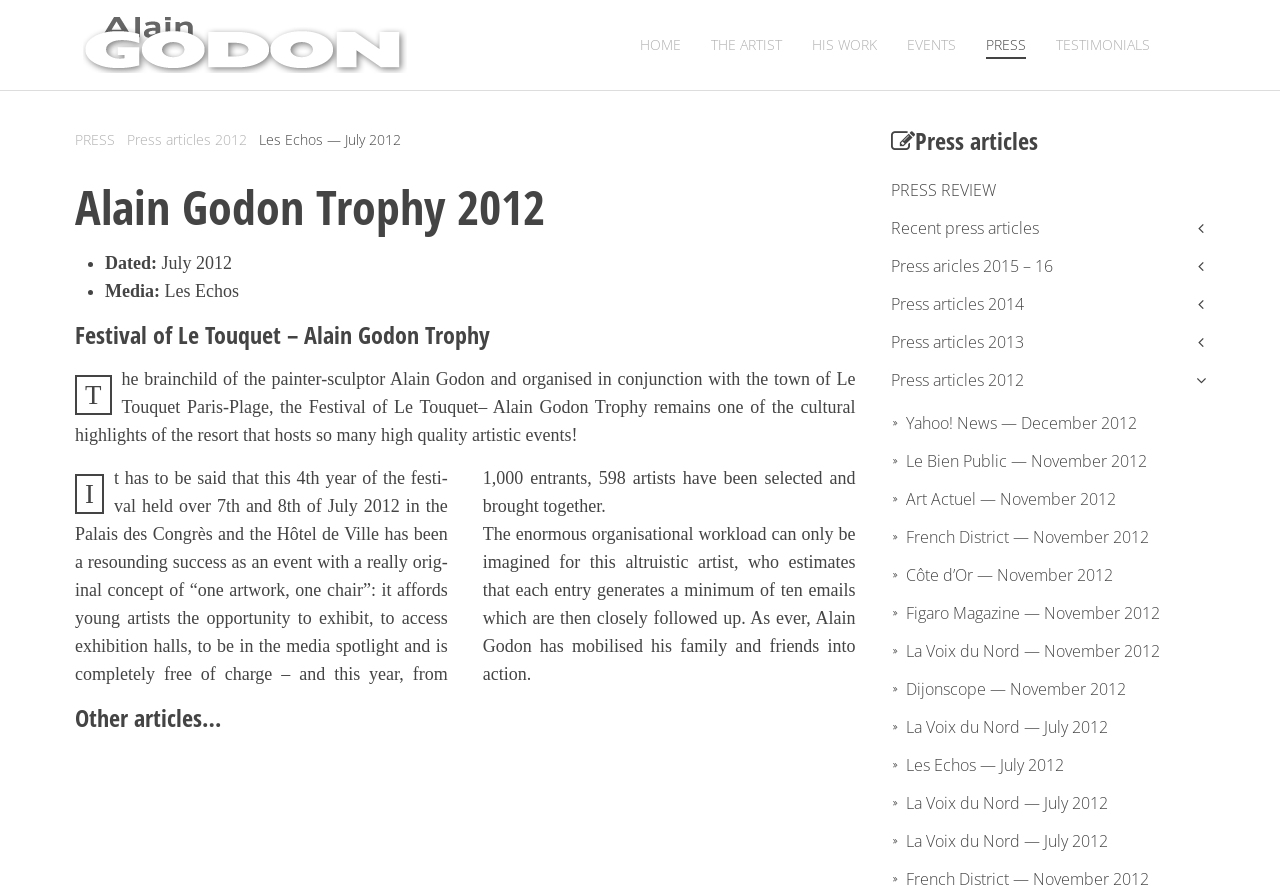Identify and extract the main heading of the webpage.

Alain Godon Tro­phy 2012